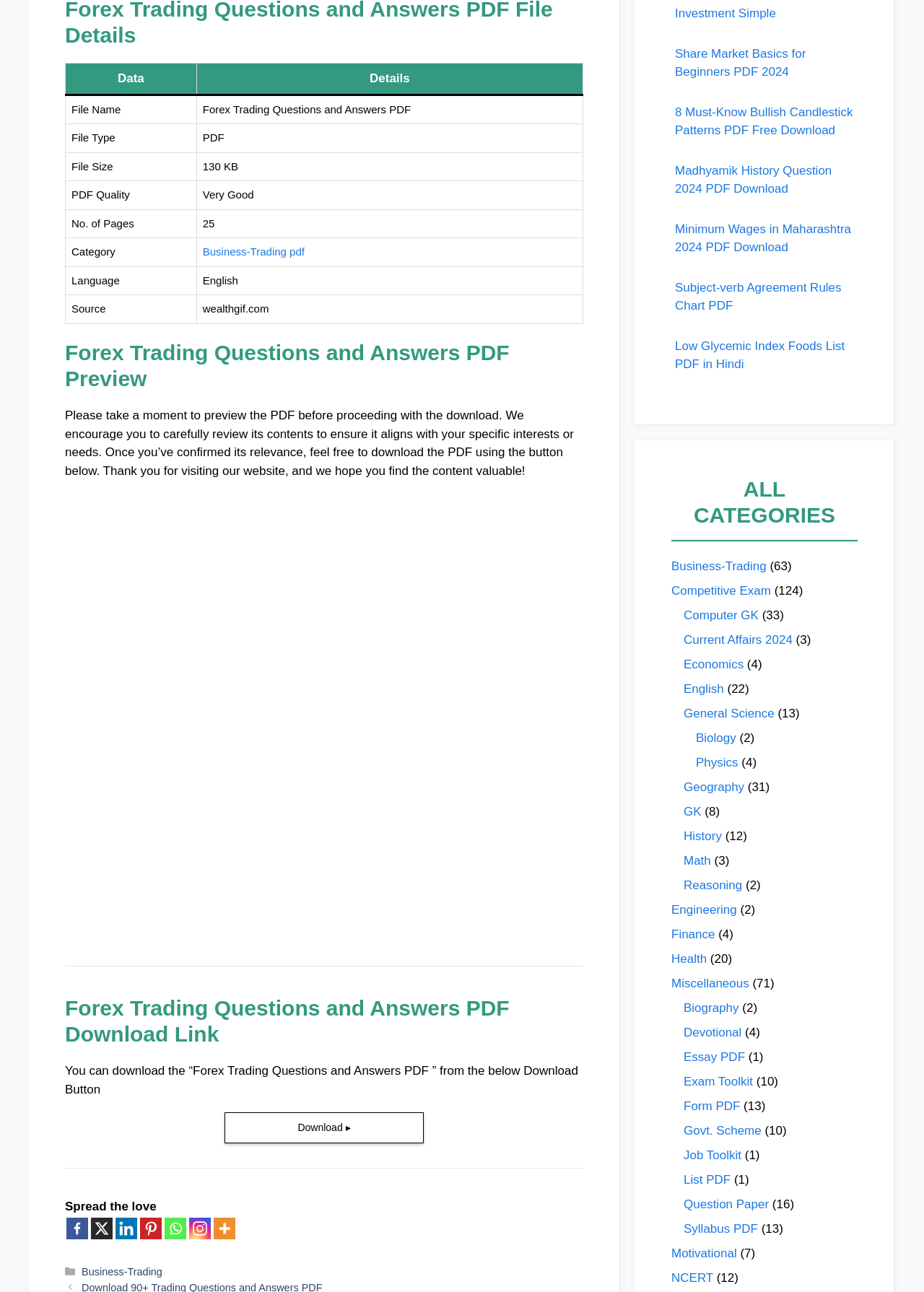What is the language of the PDF?
Please answer using one word or phrase, based on the screenshot.

English